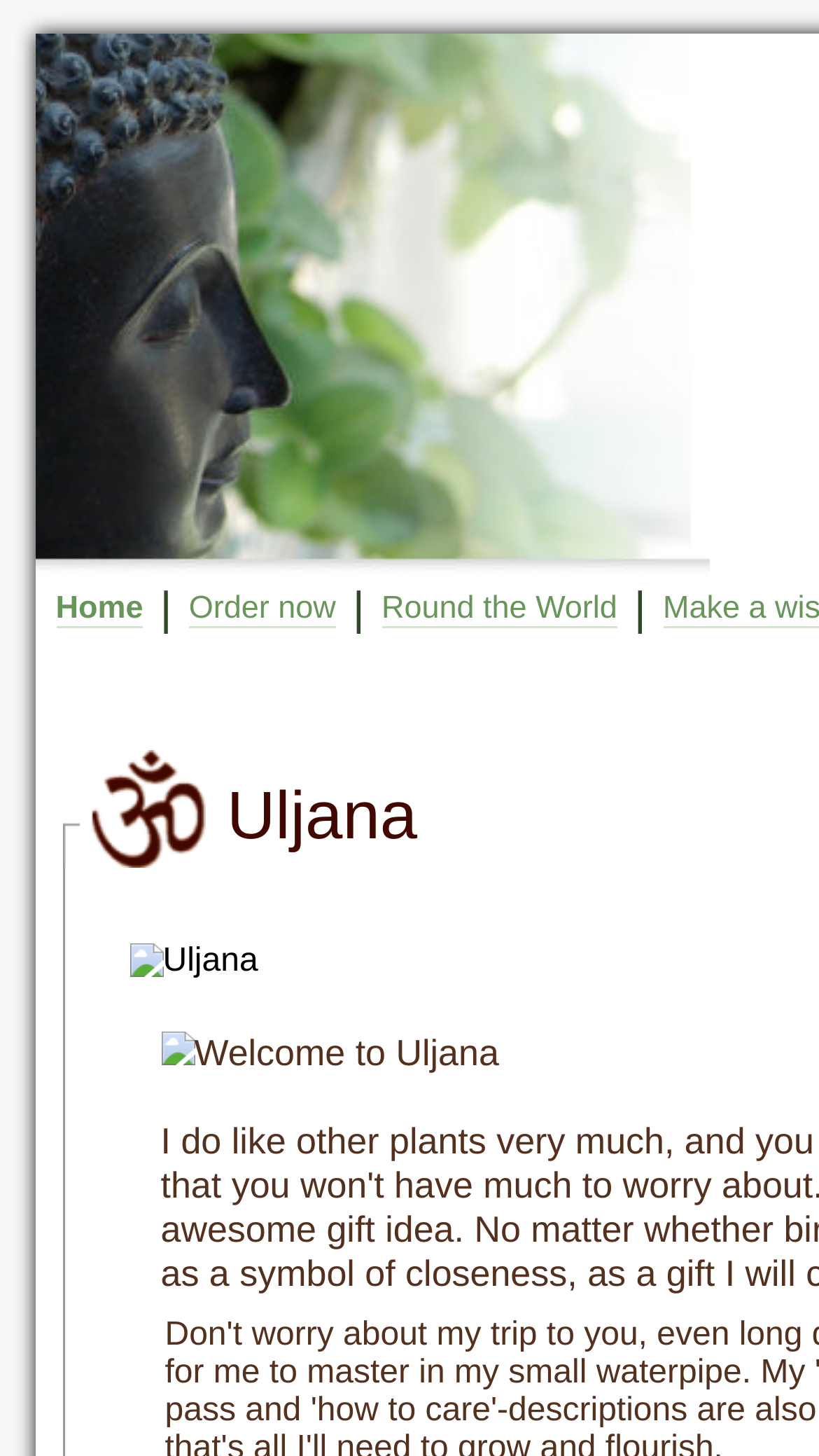What is the text on the second navigation link?
Provide a detailed answer to the question, using the image to inform your response.

I found the text on the second navigation link by looking at the elements with the type 'link'. I found a link with the text 'Order now', which suggests that it is the second navigation link on the webpage.